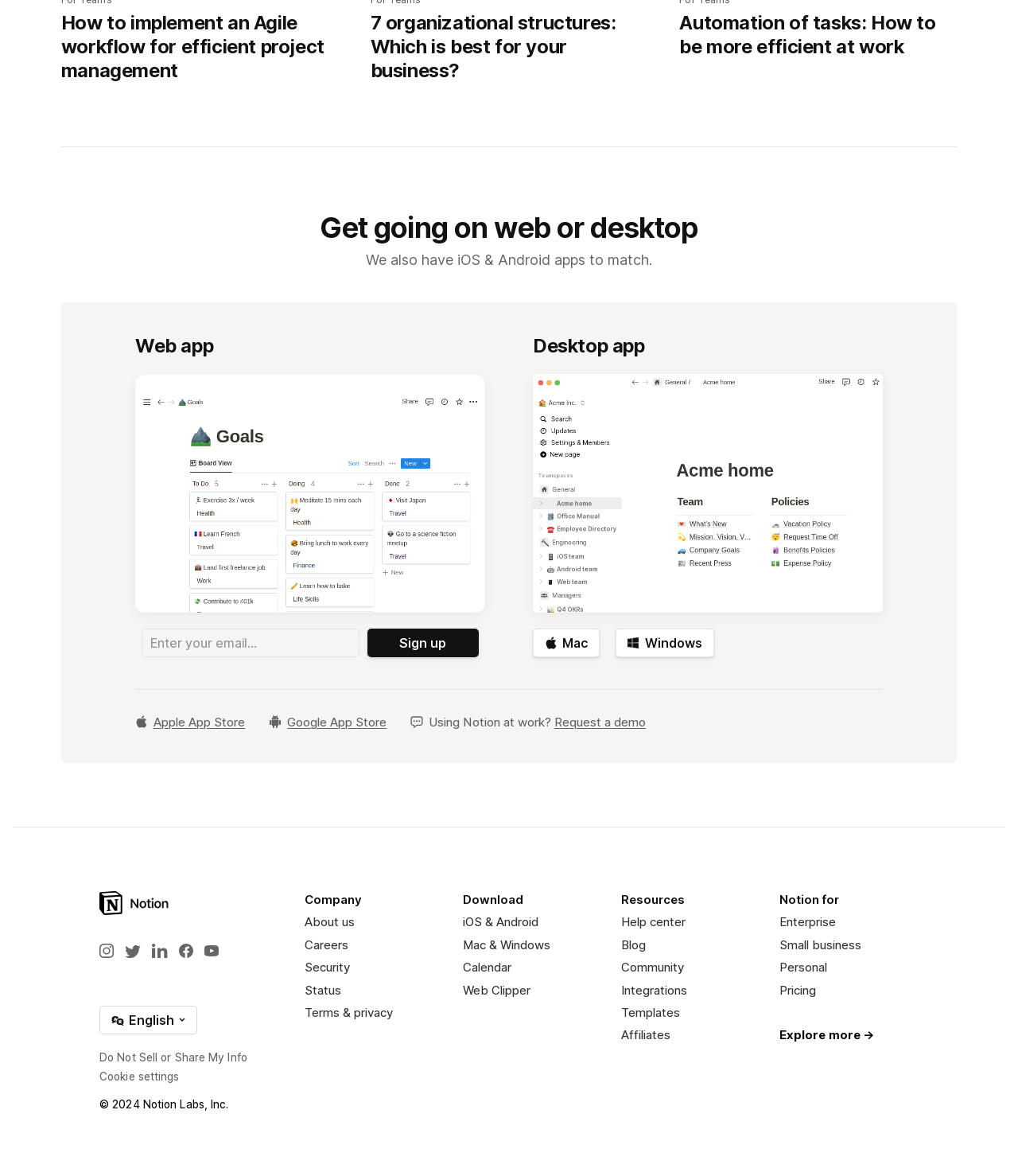Identify the bounding box coordinates of the clickable section necessary to follow the following instruction: "Sign up". The coordinates should be presented as four float numbers from 0 to 1, i.e., [left, top, right, bottom].

[0.361, 0.535, 0.471, 0.559]